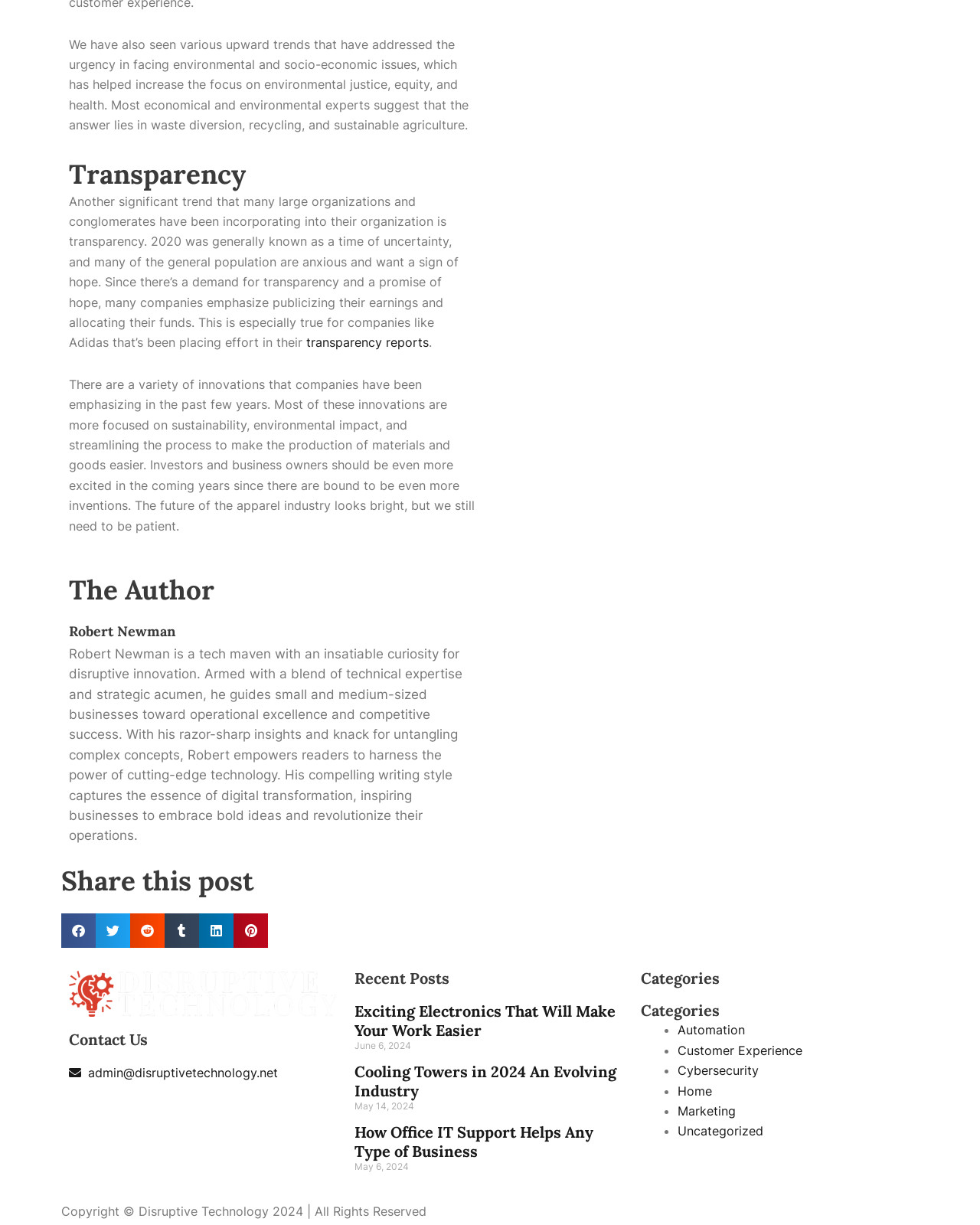Show me the bounding box coordinates of the clickable region to achieve the task as per the instruction: "Read the transparency reports".

[0.312, 0.273, 0.438, 0.286]